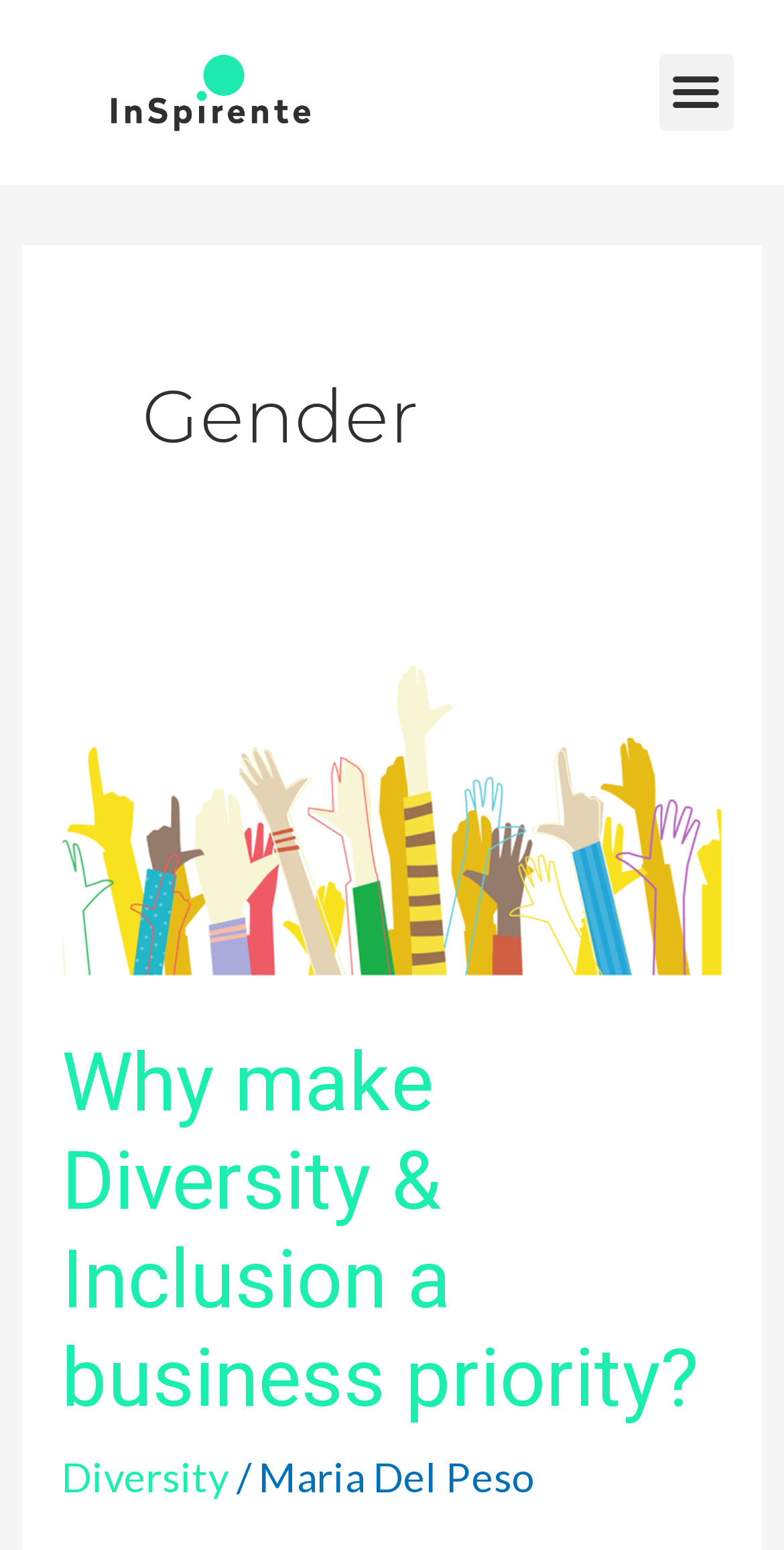What is the name of the person mentioned on this webpage?
Please use the visual content to give a single word or phrase answer.

Maria Del Peso